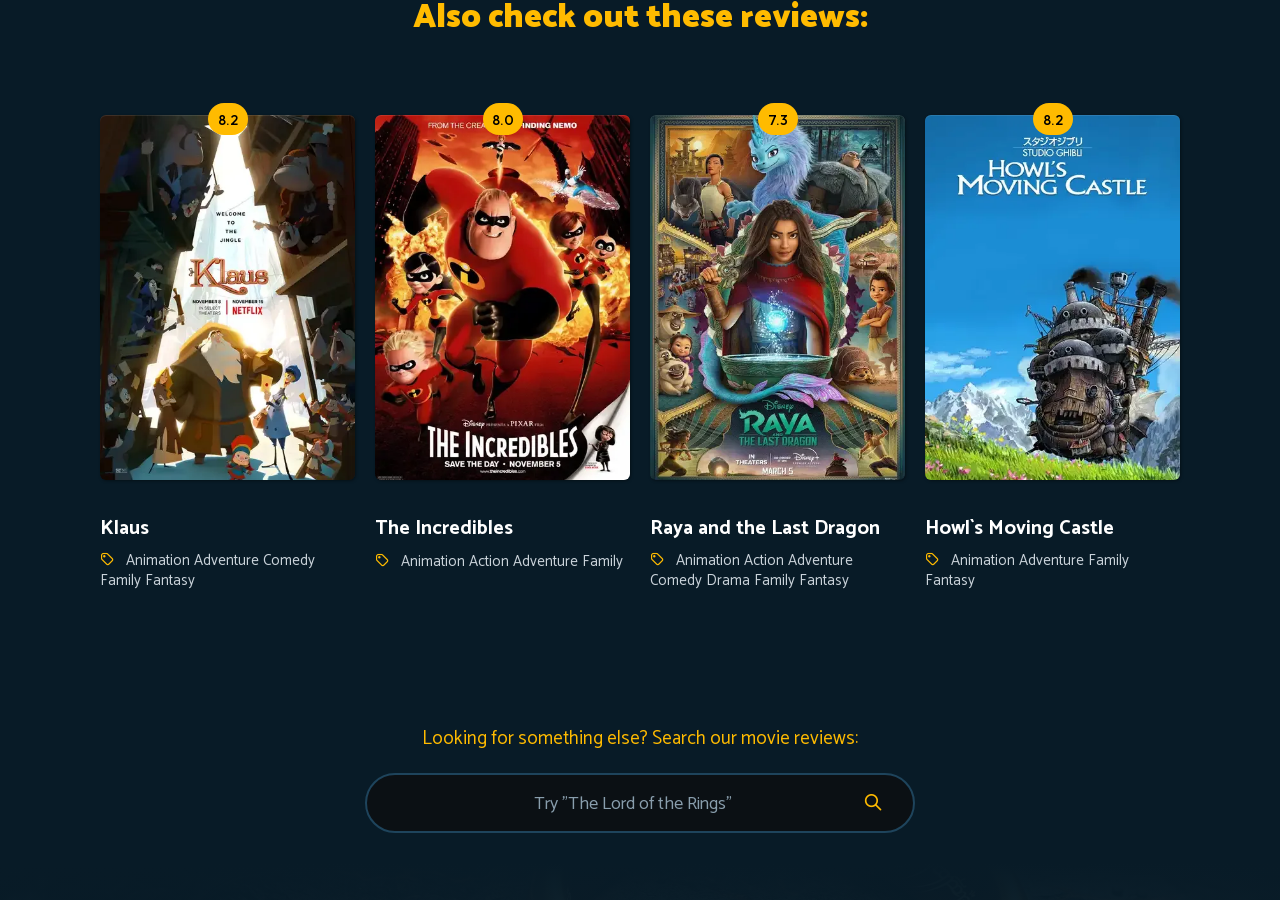Can you find the bounding box coordinates for the UI element given this description: "Family"? Provide the coordinates as four float numbers between 0 and 1: [left, top, right, bottom].

[0.85, 0.613, 0.882, 0.635]